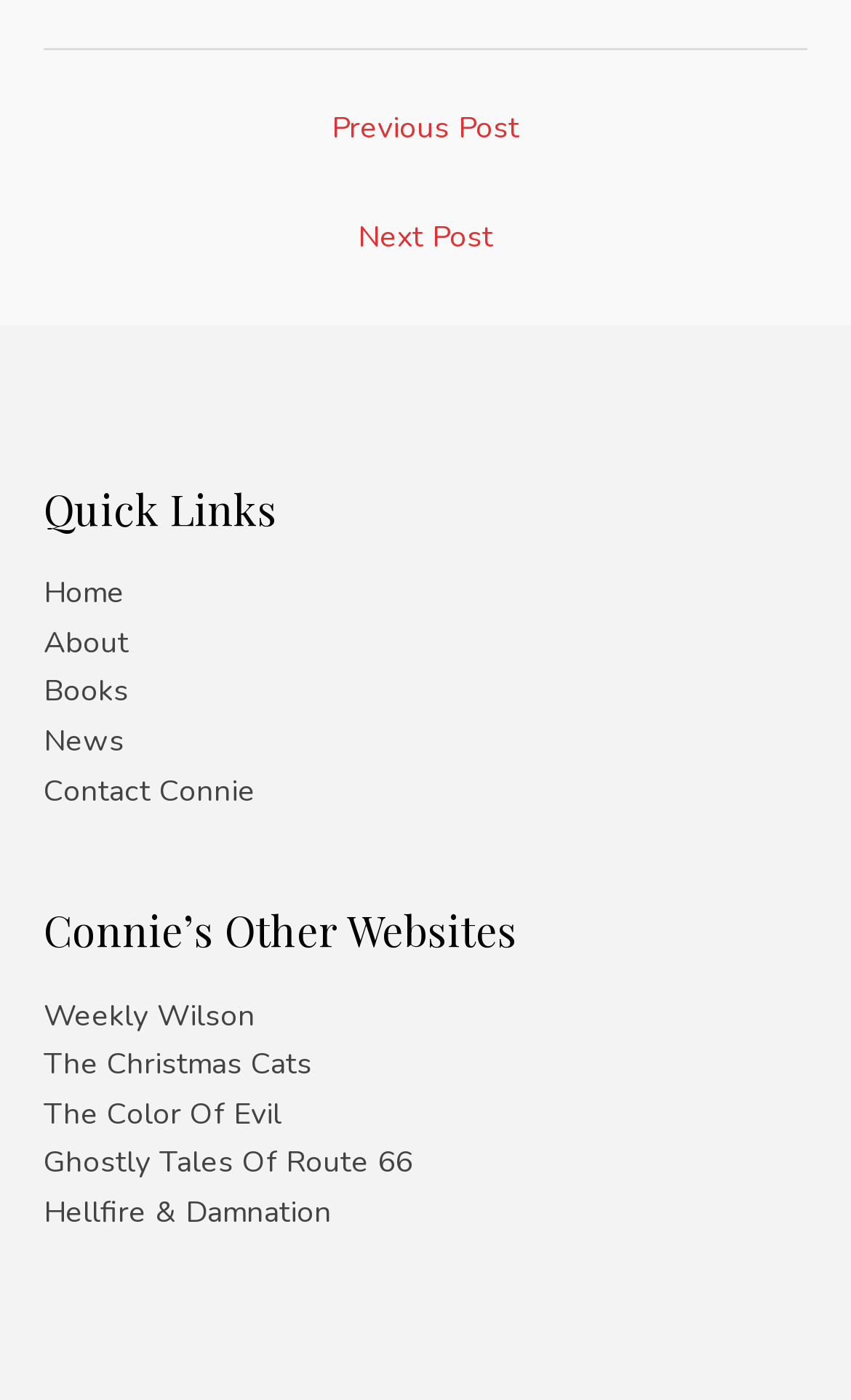Indicate the bounding box coordinates of the element that must be clicked to execute the instruction: "visit home page". The coordinates should be given as four float numbers between 0 and 1, i.e., [left, top, right, bottom].

[0.051, 0.409, 0.146, 0.438]